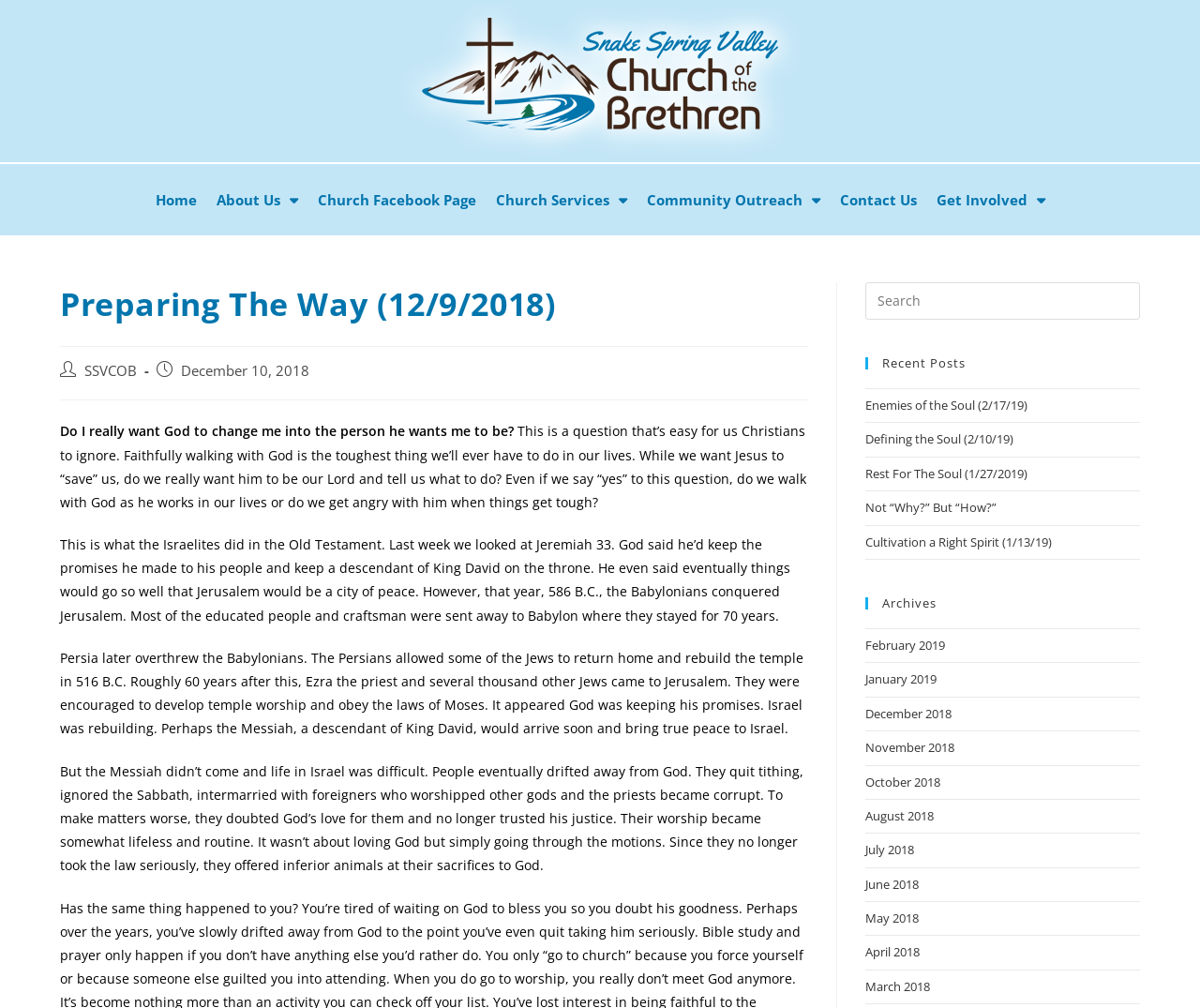Please locate the clickable area by providing the bounding box coordinates to follow this instruction: "Click the 'Contact Us' link".

[0.695, 0.177, 0.768, 0.22]